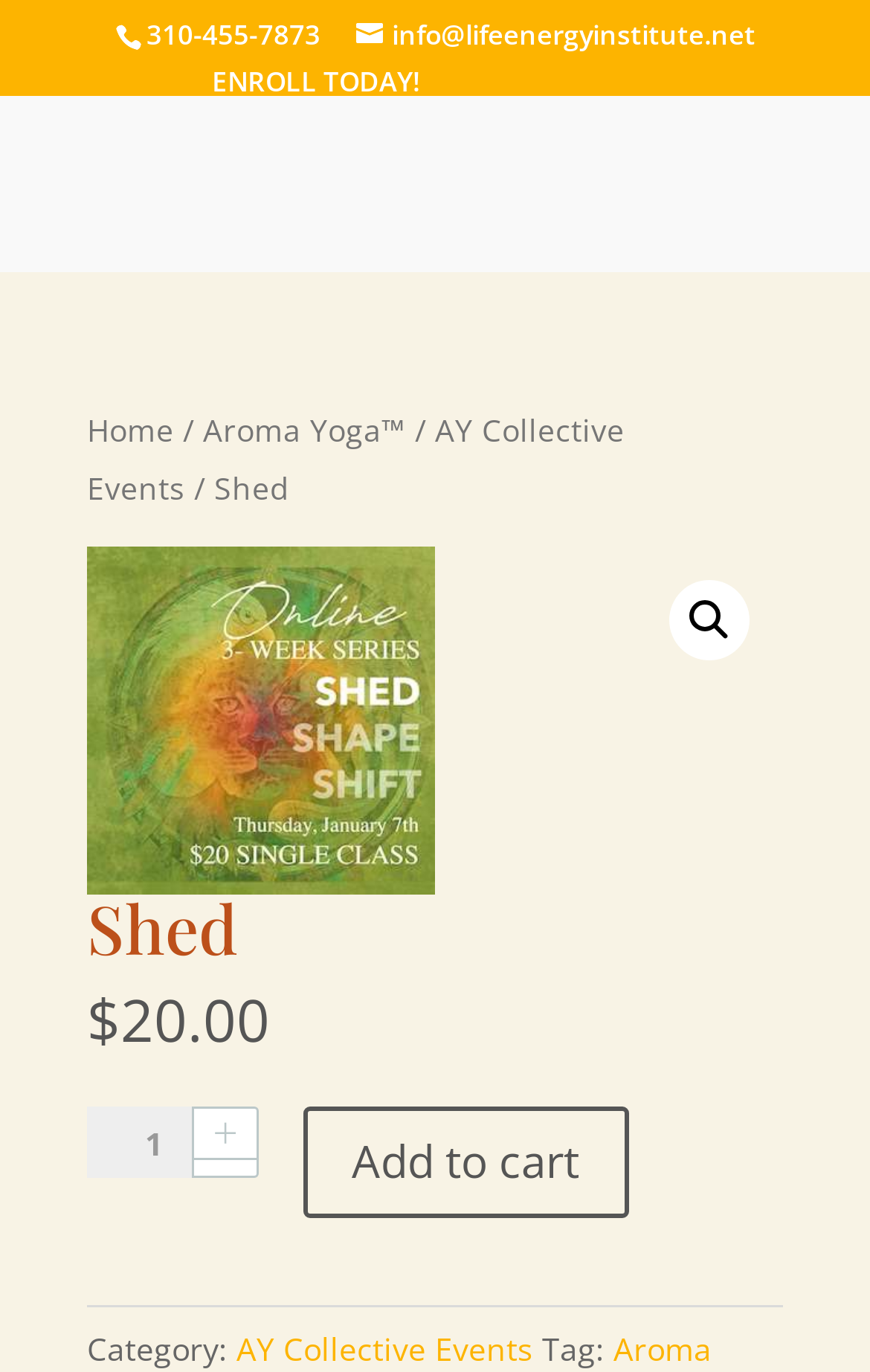Determine the bounding box coordinates for the element that should be clicked to follow this instruction: "Search". The coordinates should be given as four float numbers between 0 and 1, in the format [left, top, right, bottom].

[0.769, 0.422, 0.862, 0.481]